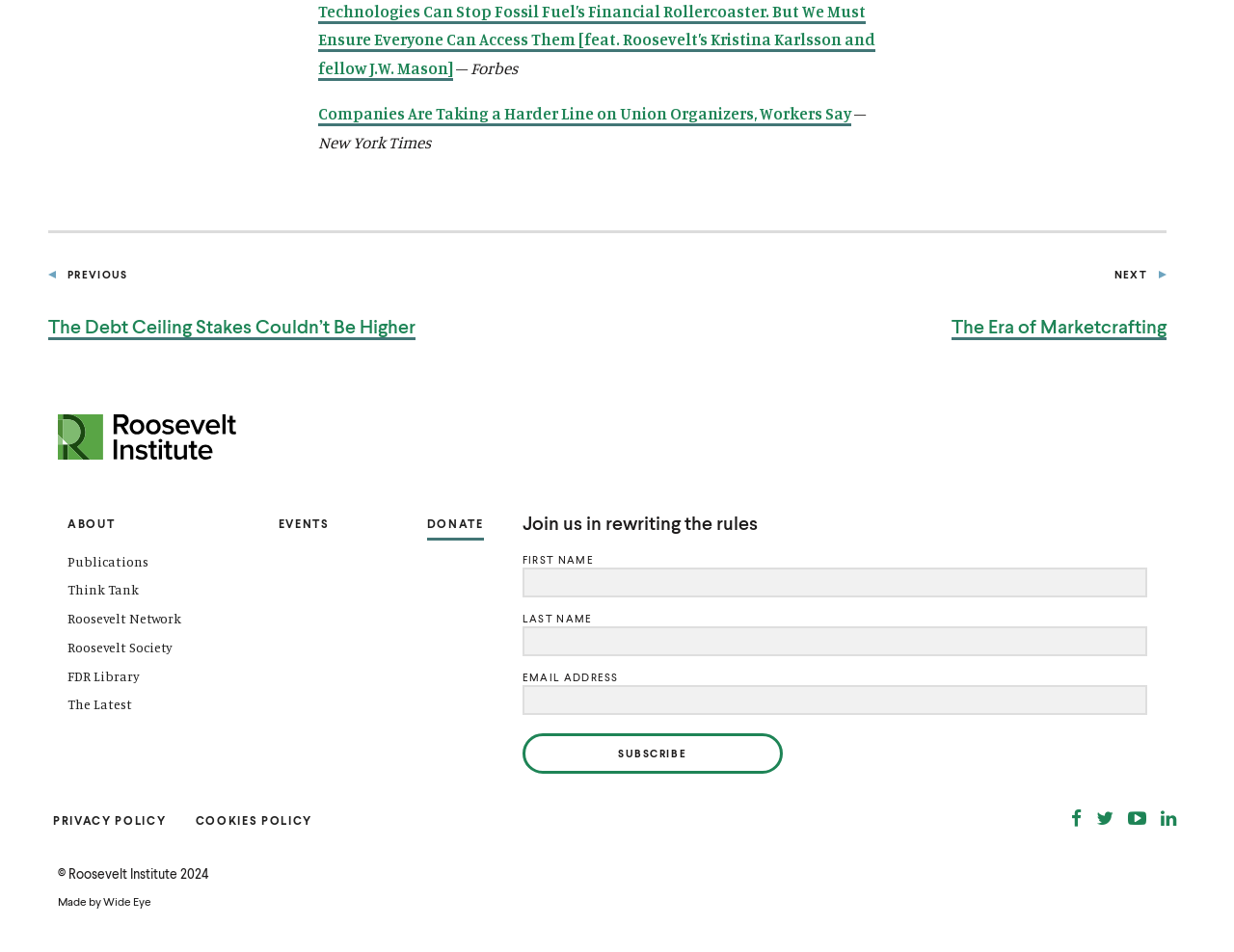Please give a succinct answer to the question in one word or phrase:
What is the name of the organization?

Roosevelt Institute